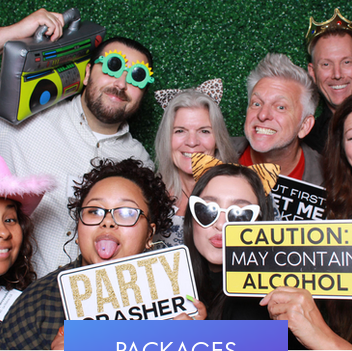What is the color of the backdrop?
Please use the visual content to give a single word or phrase answer.

Green